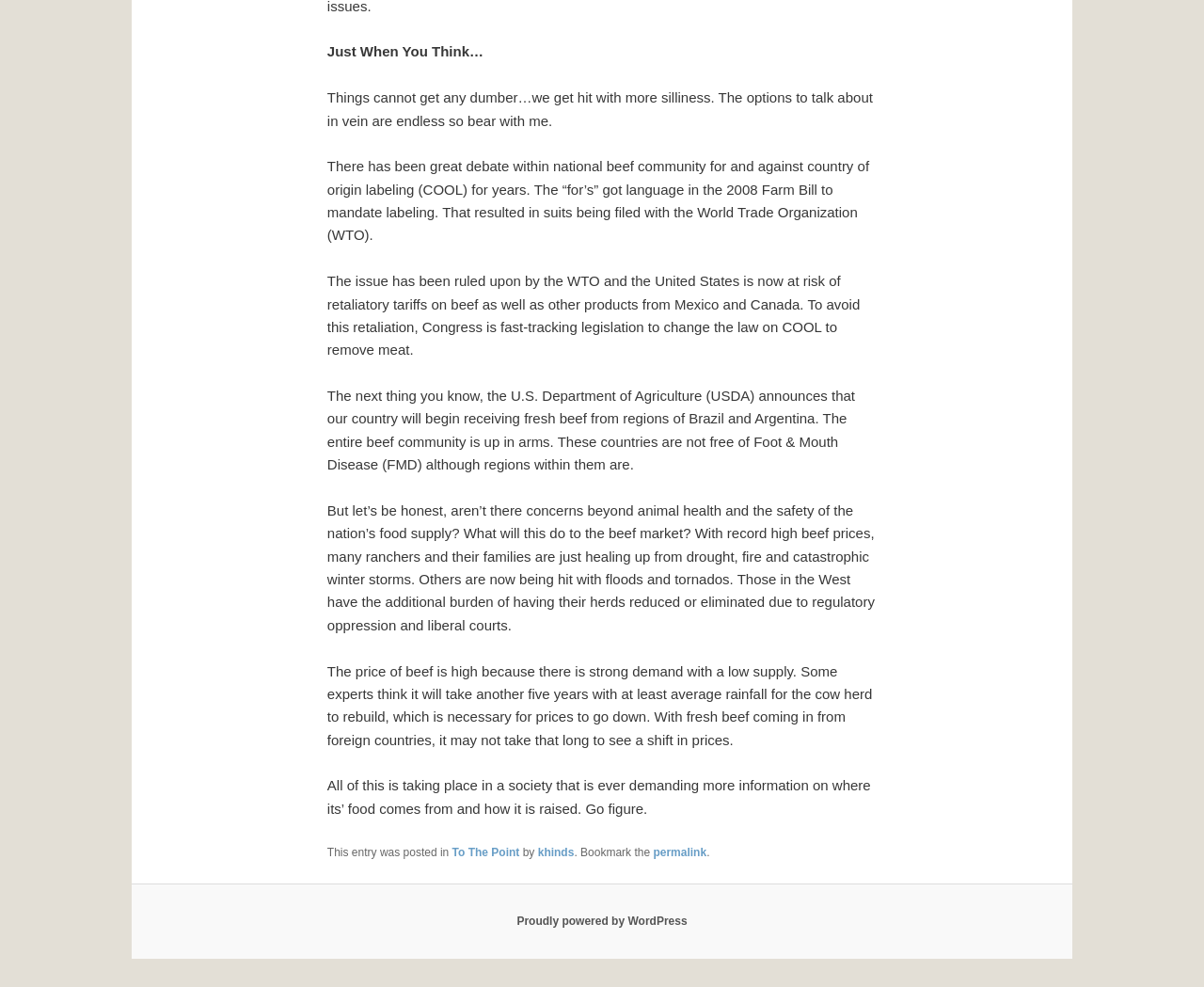What is the concern beyond animal health?
Using the visual information from the image, give a one-word or short-phrase answer.

Impact on beef market